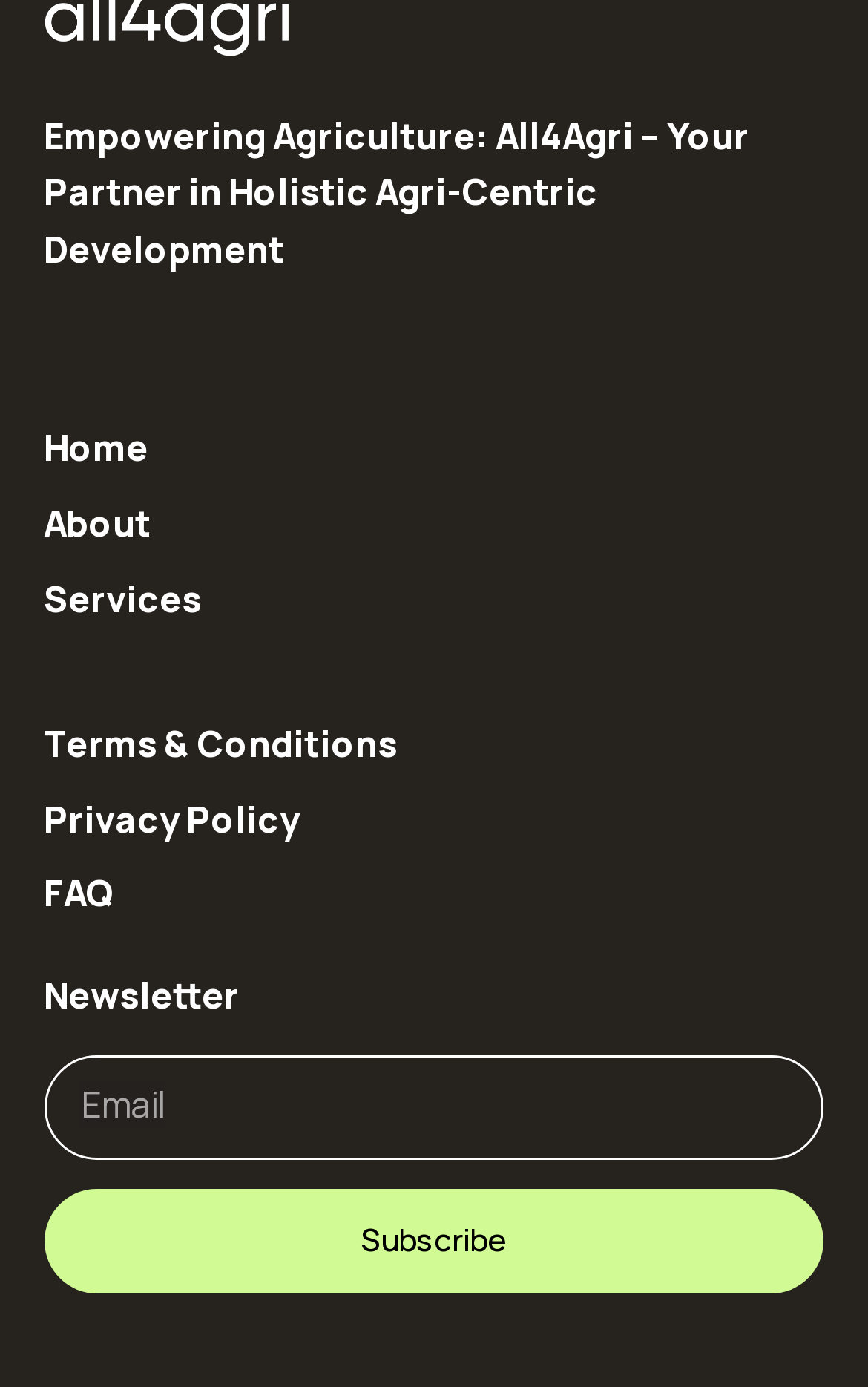Please identify the bounding box coordinates of where to click in order to follow the instruction: "go to home page".

[0.051, 0.304, 0.474, 0.345]